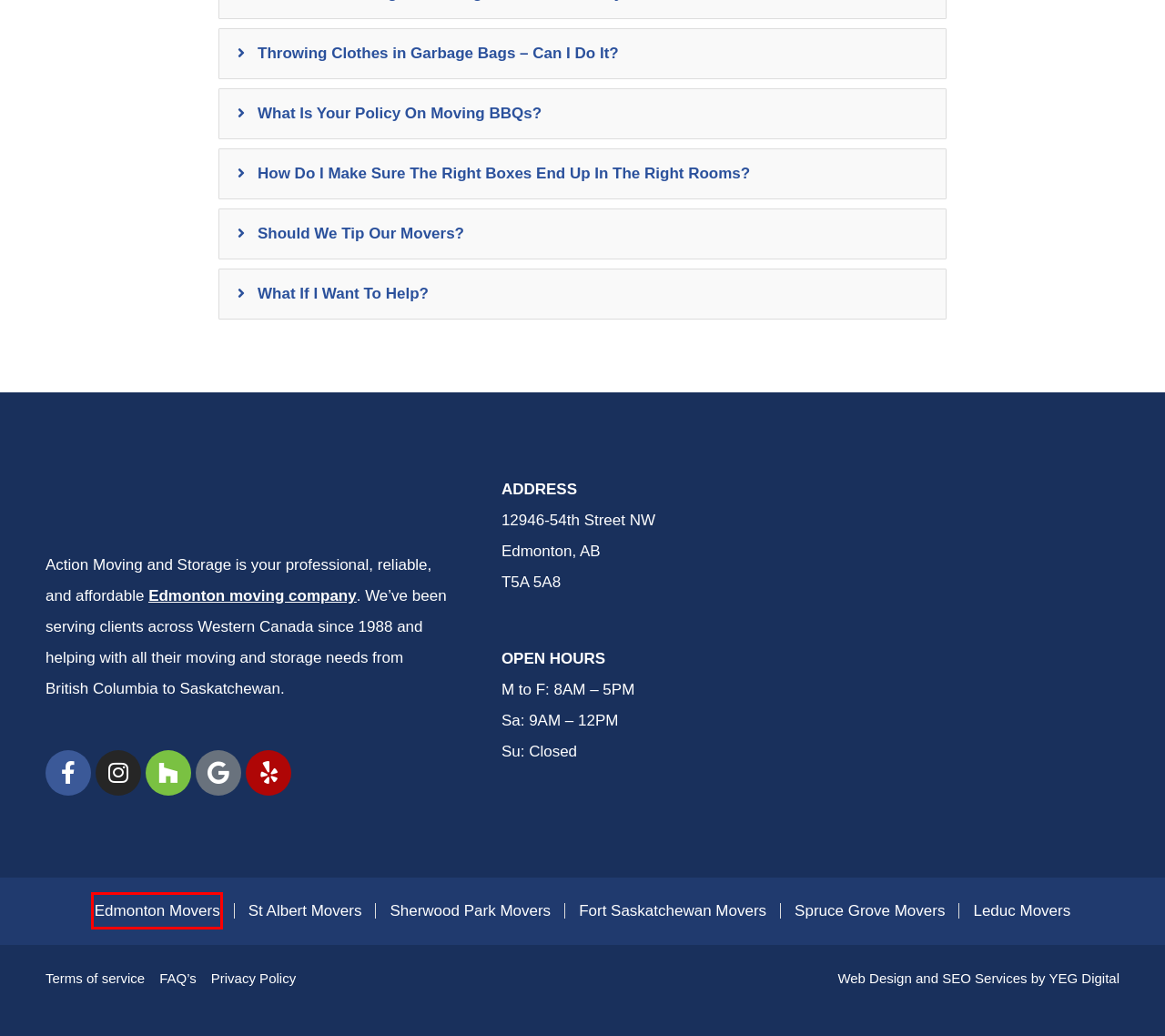You have a screenshot of a webpage with a red bounding box around an element. Identify the webpage description that best fits the new page that appears after clicking the selected element in the red bounding box. Here are the candidates:
A. Sherwood Park Movers | Action Moving and Storage
B. Privacy Policy | Action Moving and Storage
C. Skilled St. Albert Movers | Action Moving and Storage
D. Fort Saskatchewan Movers | Action Moving and Storage
E. Terms of Service | Action Moving and Storage
F. Edmonton SEO Services | Search Engine Optimization
G. Professional Leduc Movers | Action Moving and Storage
H. Professional Edmonton Movers | Action Moving and Storage

H